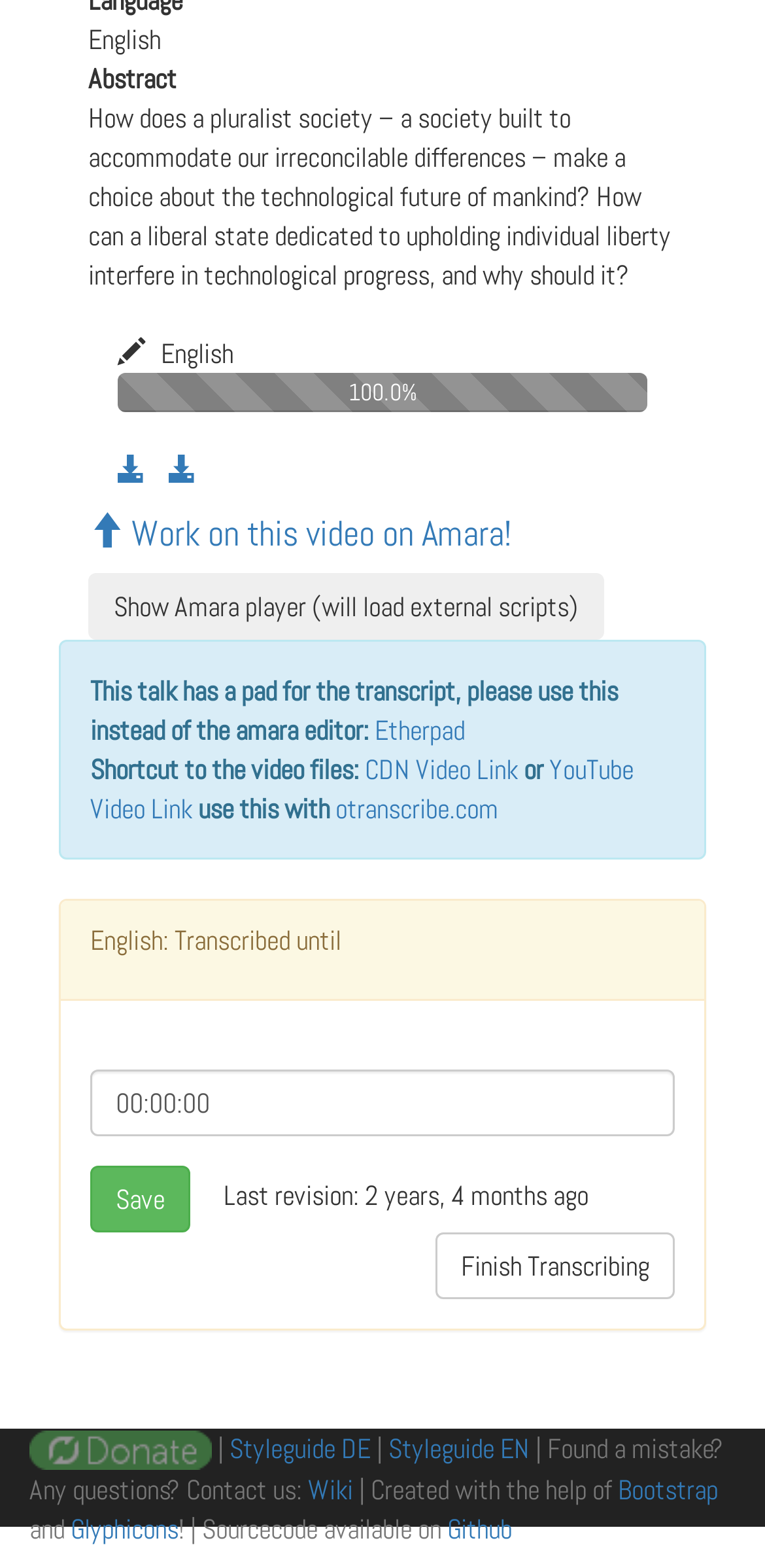Mark the bounding box of the element that matches the following description: "Etherpad".

[0.49, 0.454, 0.608, 0.476]